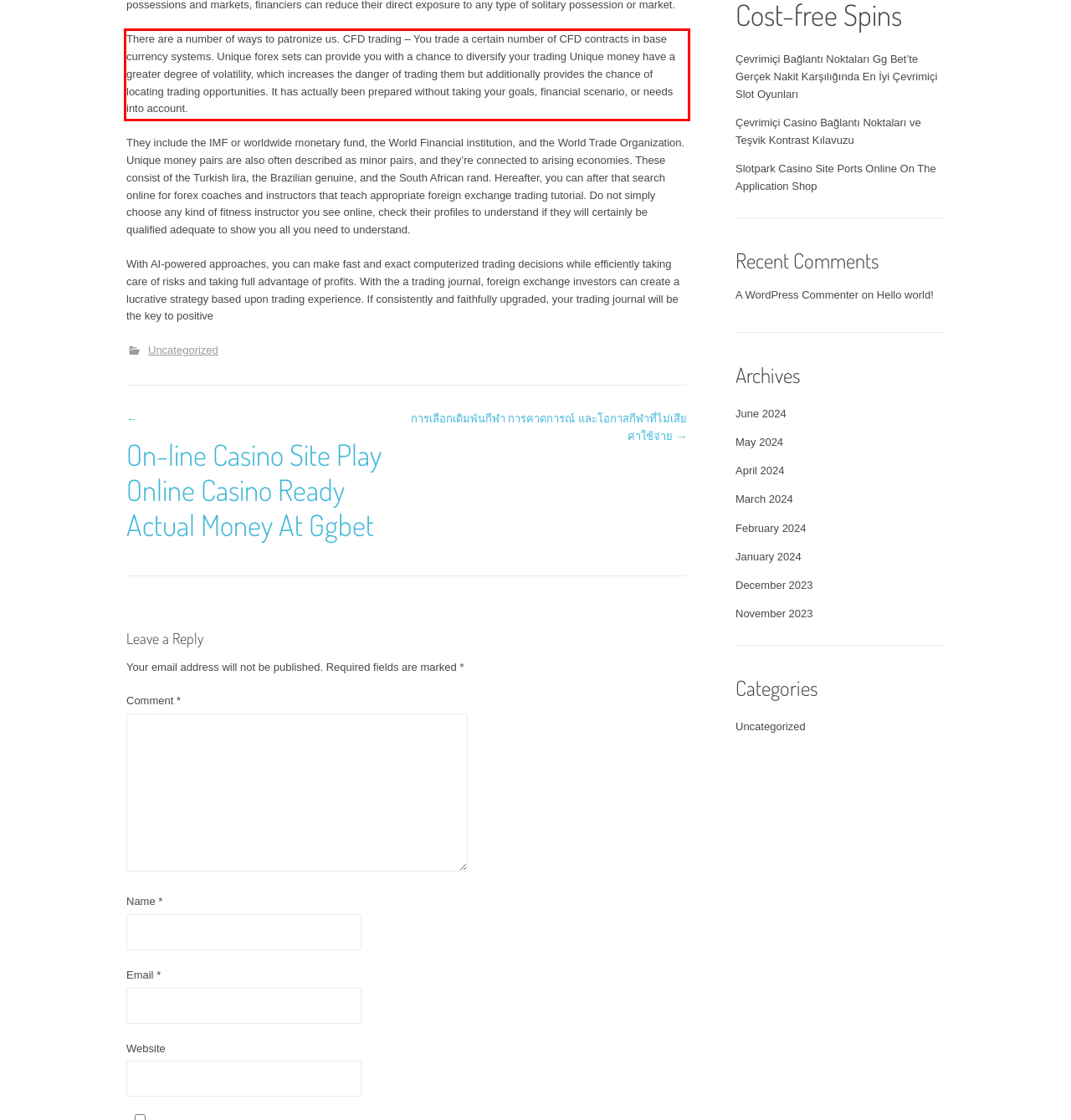Given the screenshot of the webpage, identify the red bounding box, and recognize the text content inside that red bounding box.

There are a number of ways to patronize us. CFD trading – You trade a certain number of CFD contracts in base currency systems. Unique forex sets can provide you with a chance to diversify your trading Unique money have a greater degree of volatility, which increases the danger of trading them but additionally provides the chance of locating trading opportunities. It has actually been prepared without taking your goals, financial scenario, or needs into account.